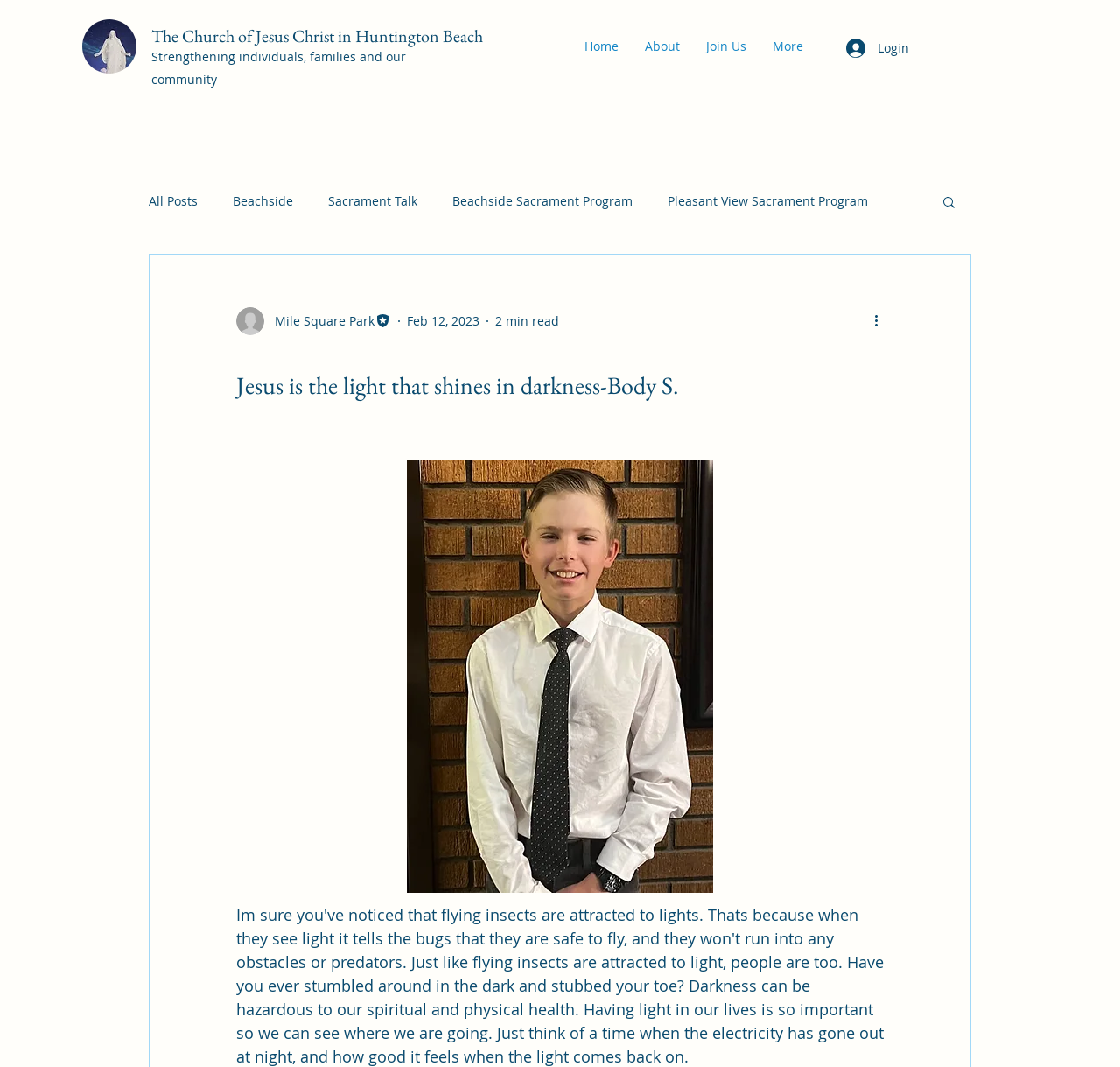Determine the bounding box coordinates of the clickable region to carry out the instruction: "Read the 'Beachside Sacrament Program' blog post".

[0.404, 0.181, 0.565, 0.196]